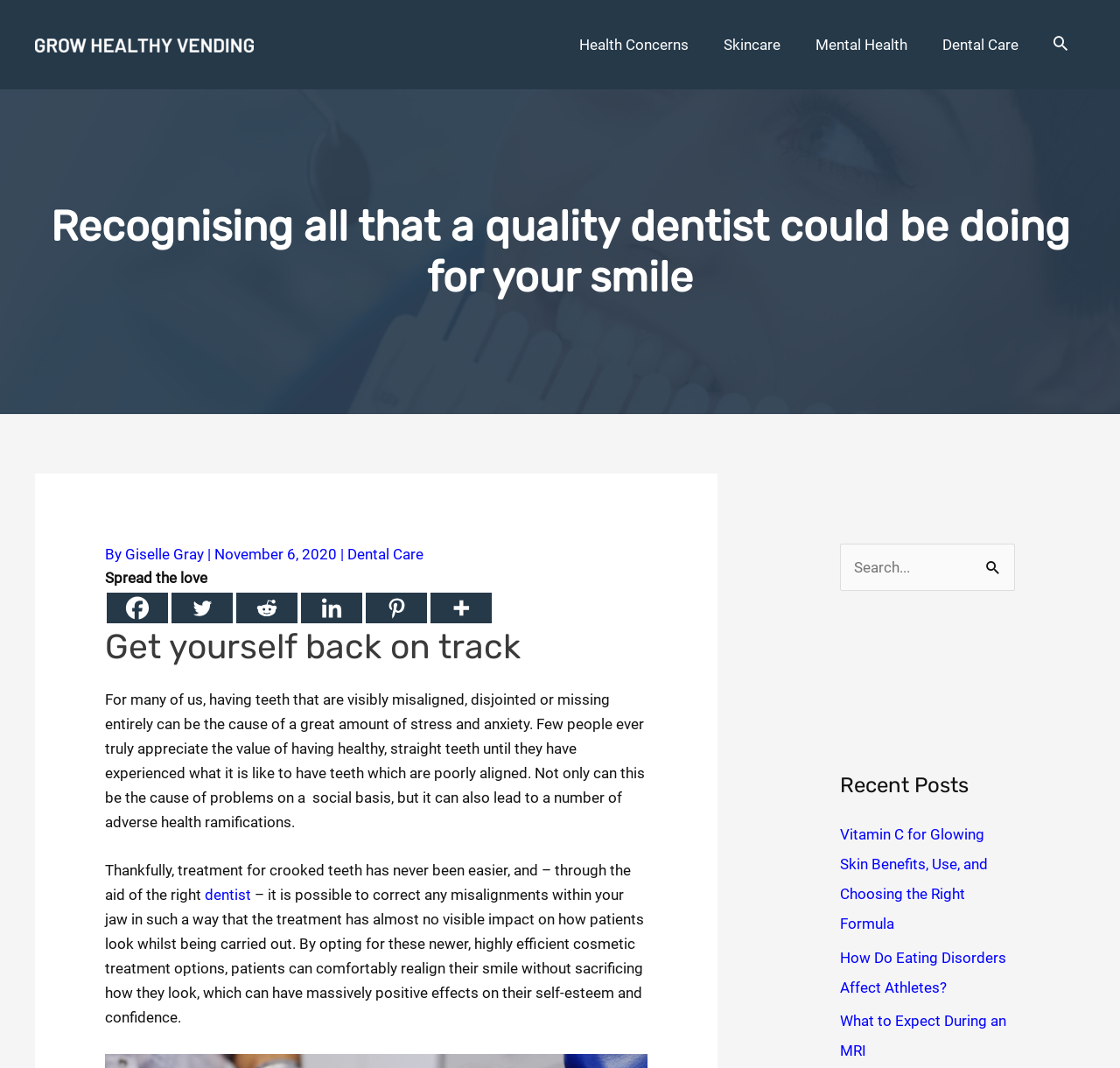What is the position of the header logo?
Use the image to give a comprehensive and detailed response to the question.

By analyzing the bounding box coordinates of the header logo, I found that it is located at [0.031, 0.036, 0.227, 0.049], which indicates that it is positioned at the top-left corner of the webpage.